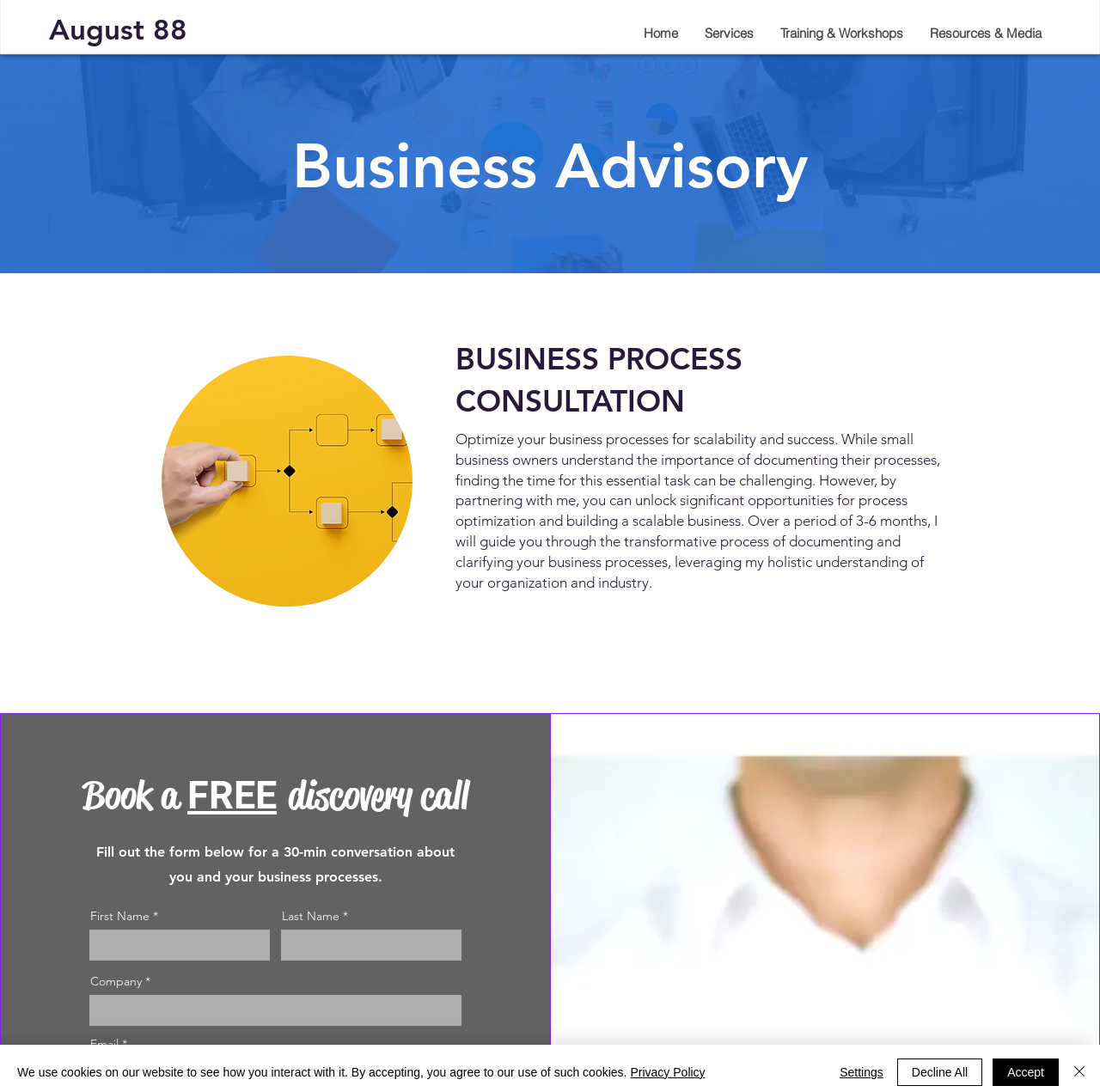Identify the bounding box coordinates of the region that needs to be clicked to carry out this instruction: "View Resources & Media". Provide these coordinates as four float numbers ranging from 0 to 1, i.e., [left, top, right, bottom].

[0.833, 0.011, 0.959, 0.05]